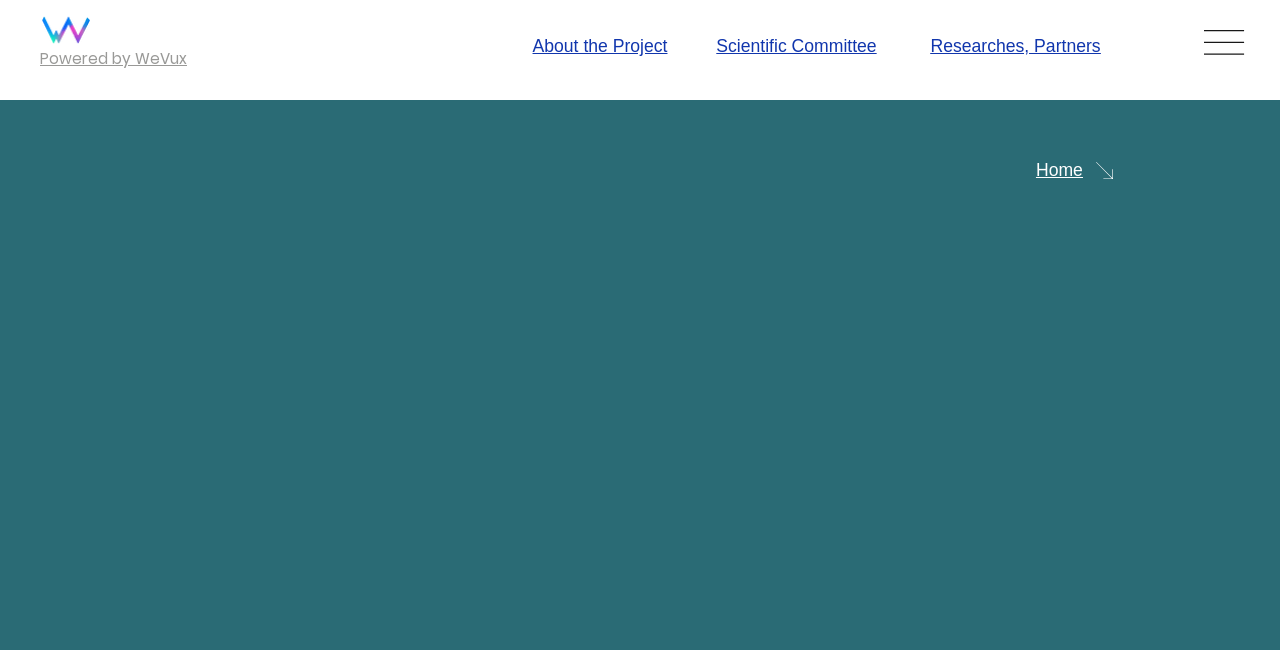Using the description: "Researches, Partners", identify the bounding box of the corresponding UI element in the screenshot.

[0.727, 0.056, 0.86, 0.086]